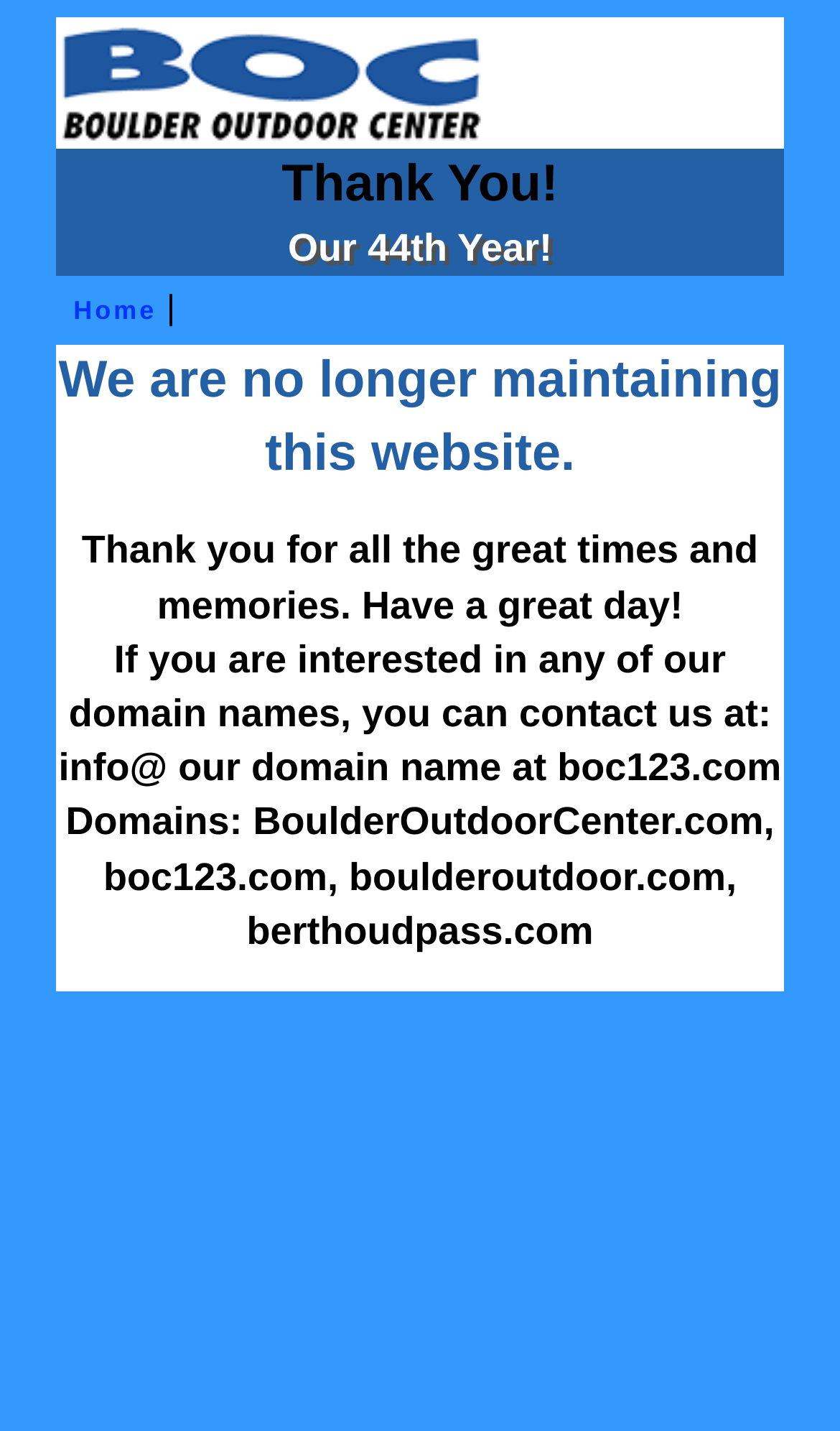Describe every aspect of the webpage in a detailed manner.

The webpage appears to be a farewell message from the Boulder Outdoor Center. At the top left, there is a logo of the Boulder Outdoor Center, which is an image linked to the website's homepage. Below the logo, there is a heading that reads "We are no longer maintaining this website." 

To the right of the logo, there are two lines of text: "Thank You!" and "Our 44th Year!", which seem to be a message of gratitude and a milestone announcement. 

Below these lines of text, there is a navigation menu with a link to the homepage, separated by a vertical bar from the rest of the menu. 

The main content of the webpage is a farewell message, which is divided into two headings. The first heading expresses gratitude to customers for the great times and memories. The second heading provides contact information for those interested in purchasing the website's domain names, listing four domain names: BoulderOutdoorCenter.com, boc123.com, boulderoutdoor.com, and berthoudpass.com.